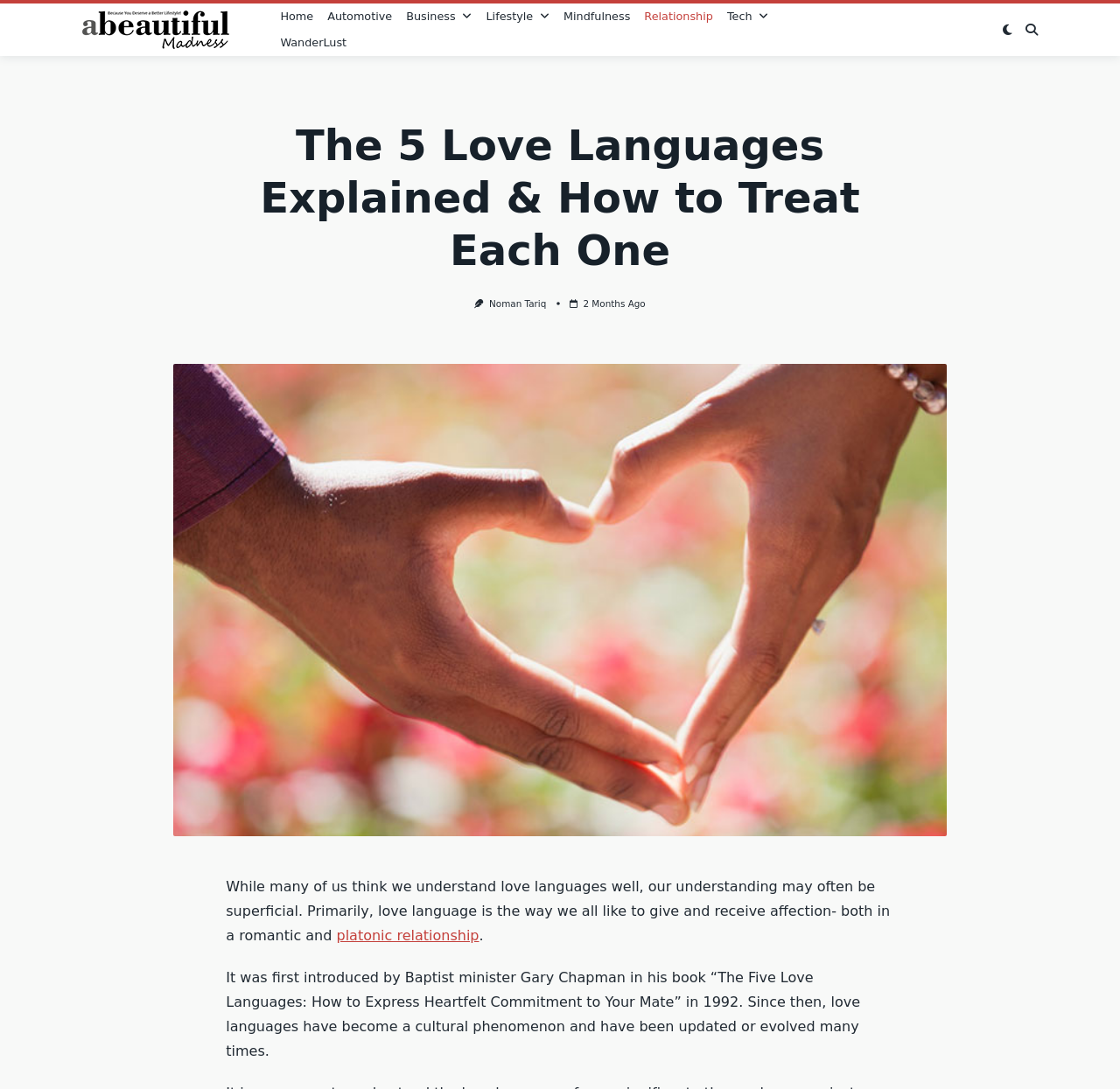Locate the bounding box coordinates of the area where you should click to accomplish the instruction: "Read the article by 'Noman Tariq'".

[0.437, 0.274, 0.488, 0.284]